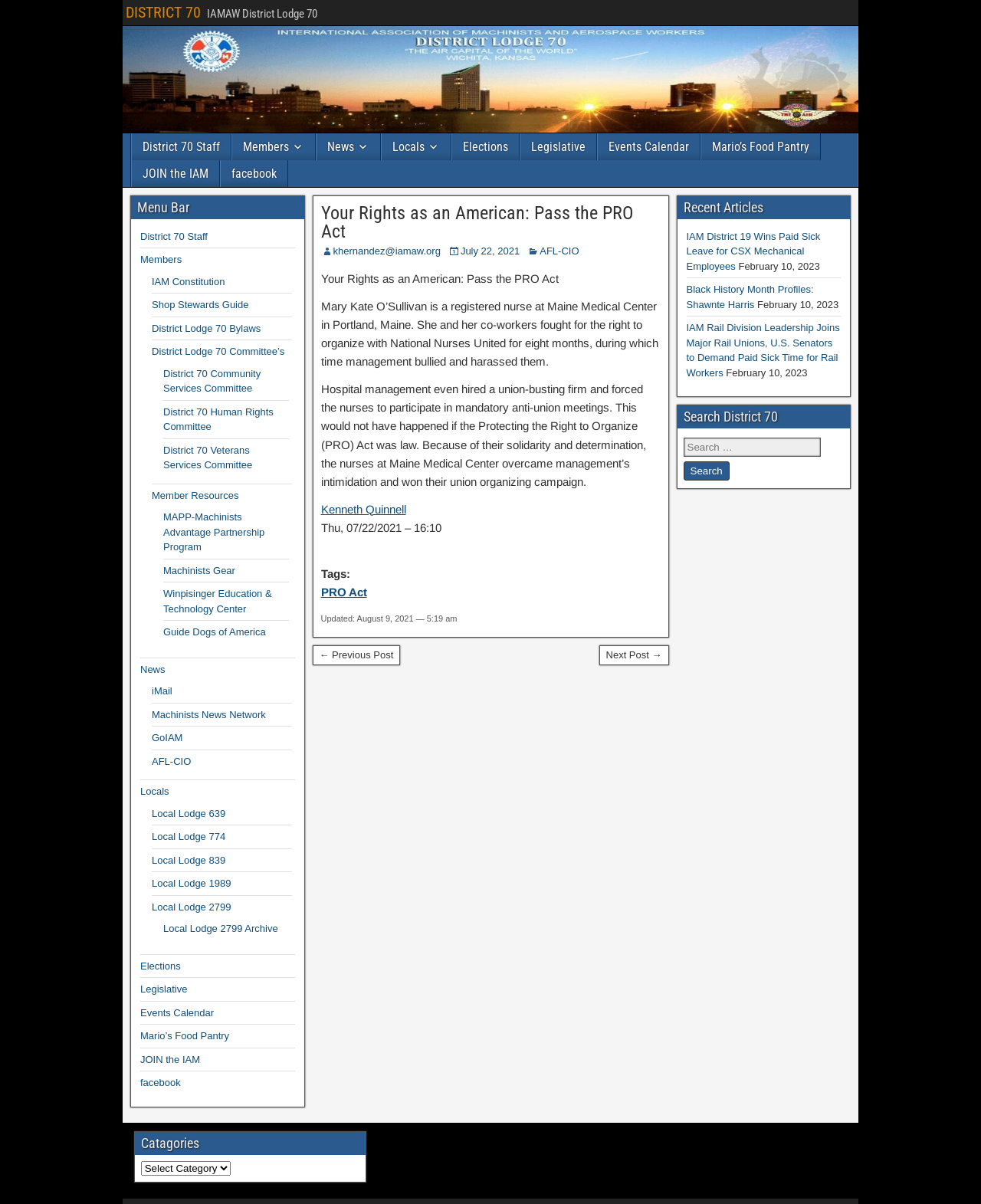Determine the bounding box coordinates of the clickable element to complete this instruction: "Click the 'District 70 Staff' link". Provide the coordinates in the format of four float numbers between 0 and 1, [left, top, right, bottom].

[0.134, 0.111, 0.235, 0.133]